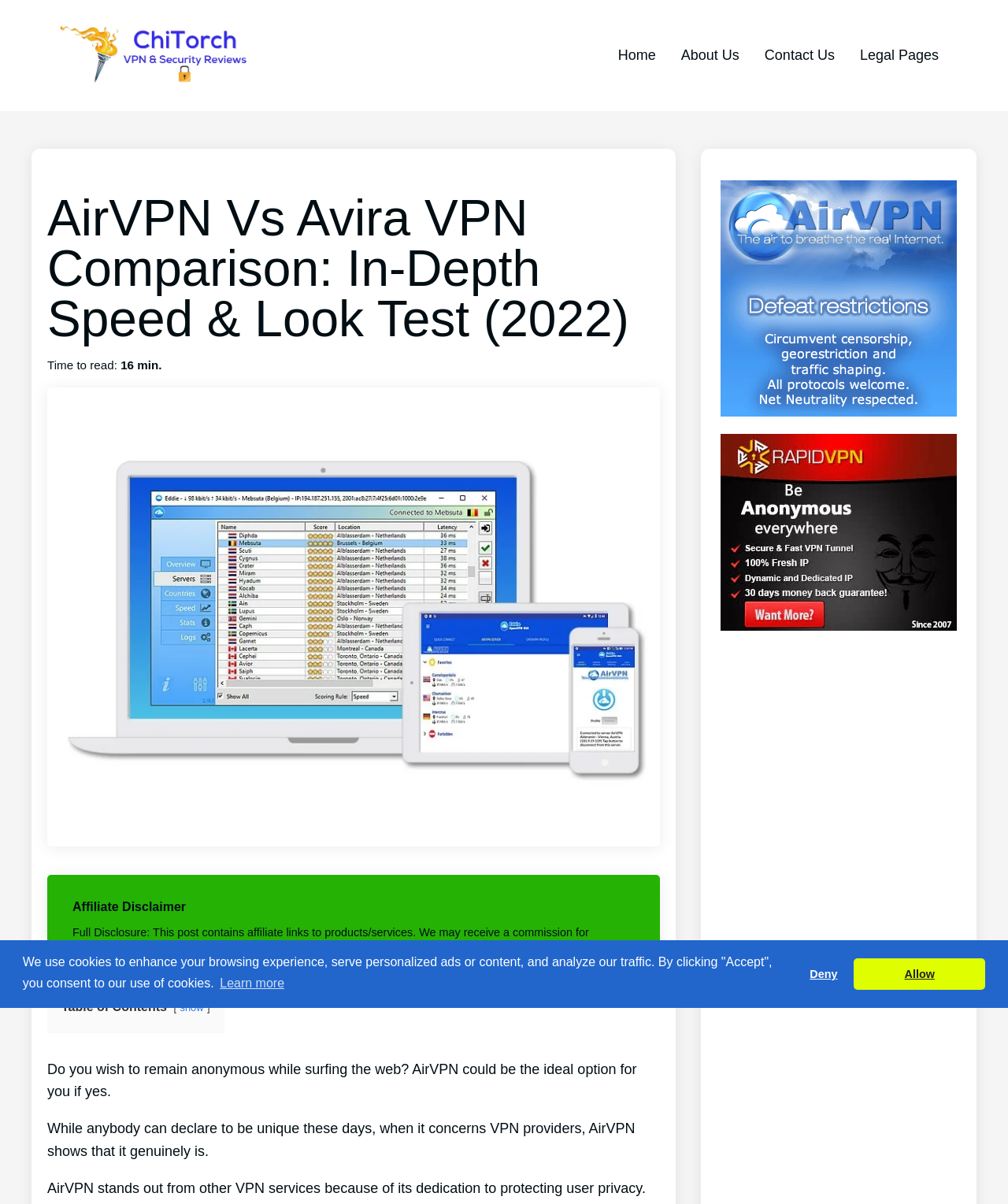Please determine the bounding box coordinates, formatted as (top-left x, top-left y, bottom-right x, bottom-right y), with all values as floating point numbers between 0 and 1. Identify the bounding box of the region described as: Deny

[0.793, 0.796, 0.841, 0.822]